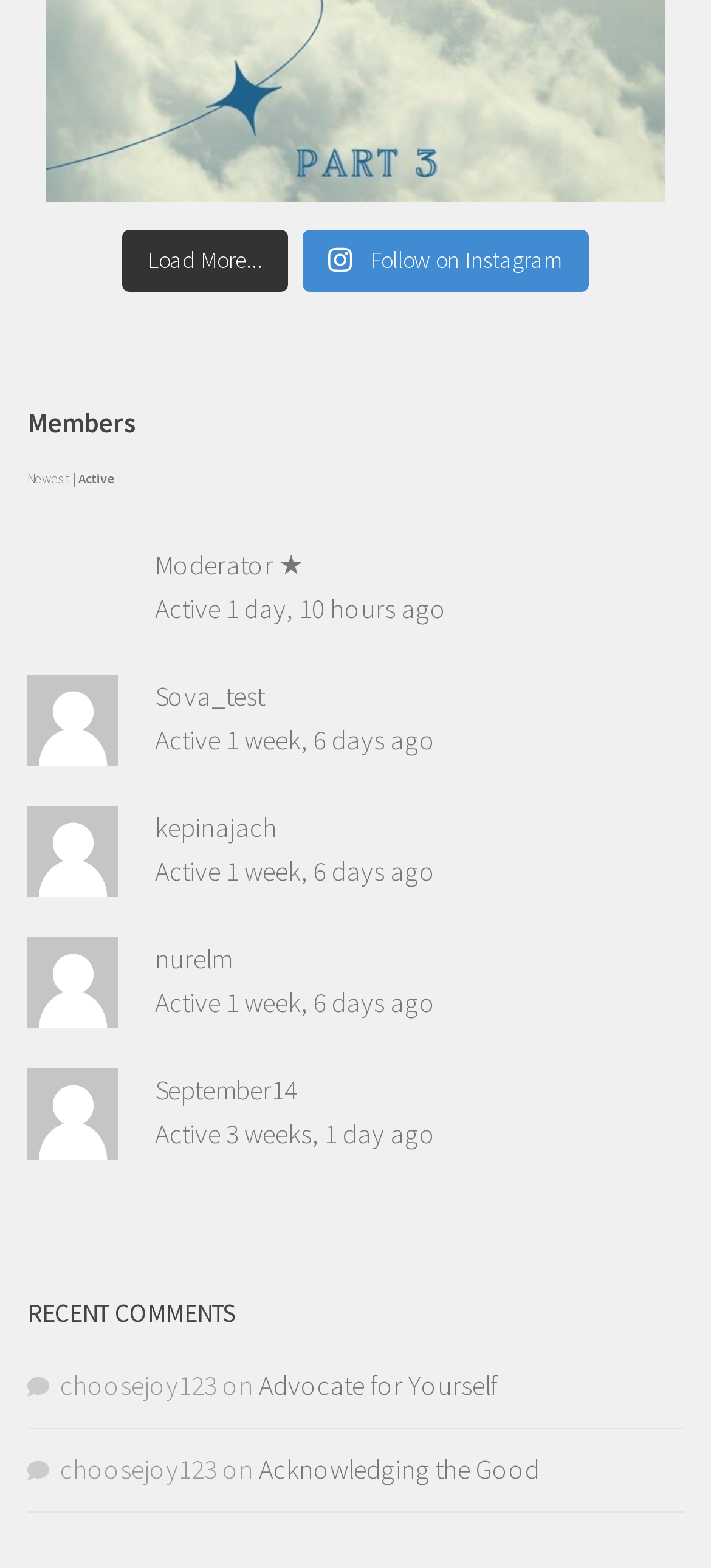Specify the bounding box coordinates of the element's region that should be clicked to achieve the following instruction: "Sort by newest". The bounding box coordinates consist of four float numbers between 0 and 1, in the format [left, top, right, bottom].

[0.038, 0.3, 0.097, 0.311]